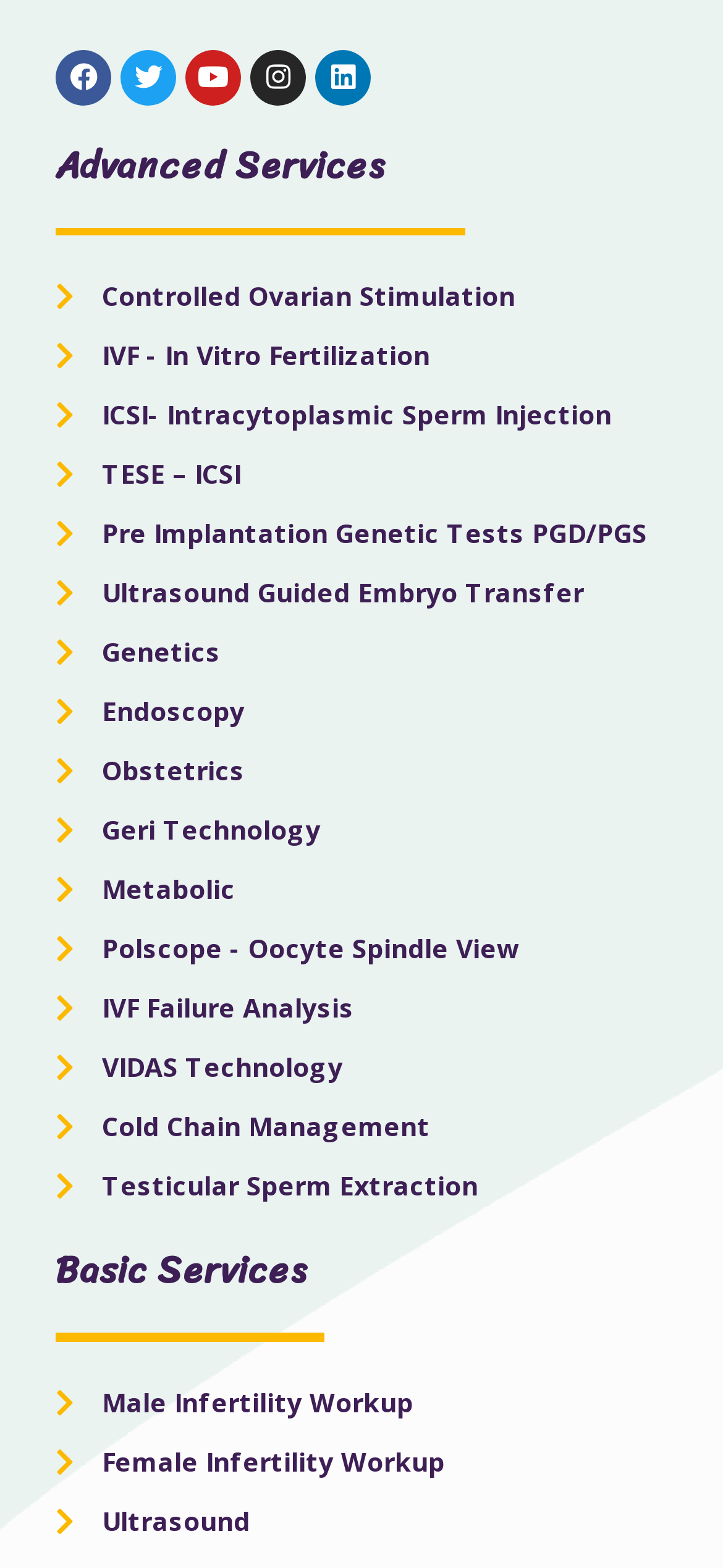Based on the element description, predict the bounding box coordinates (top-left x, top-left y, bottom-right x, bottom-right y) for the UI element in the screenshot: Pre Implantation Genetic Tests PGD/PGS

[0.077, 0.325, 0.923, 0.356]